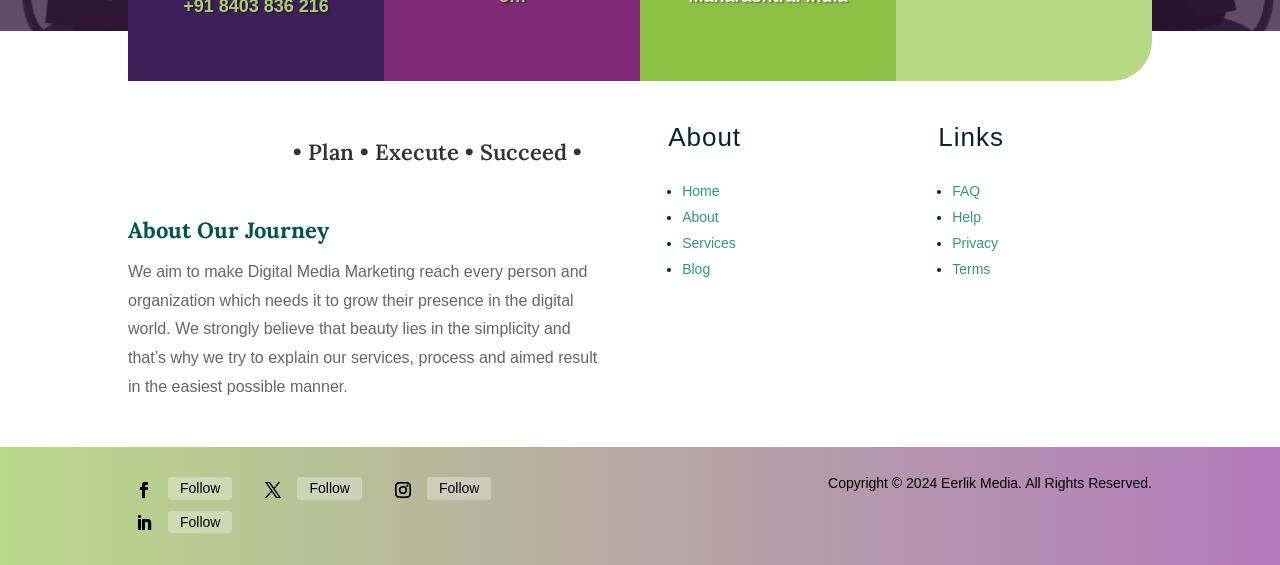Please provide a comprehensive answer to the question below using the information from the image: How many main sections are there in the navigation menu?

The navigation menu can be identified by the ListMarker elements and the corresponding link elements. There are four main sections in the navigation menu: 'Home', 'About', 'Services', and 'Blog'.